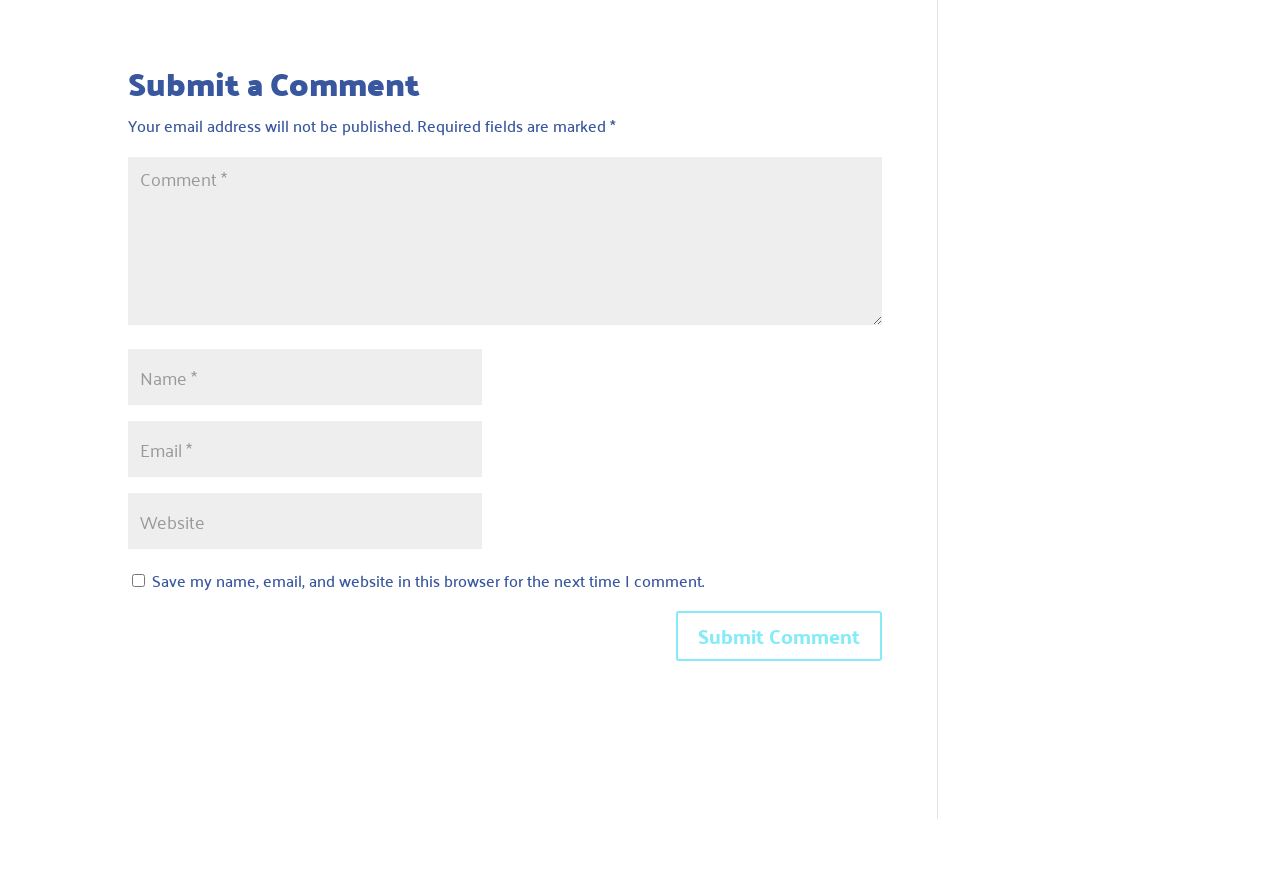What is the purpose of the topmost heading?
Please use the visual content to give a single word or phrase answer.

Submit a Comment